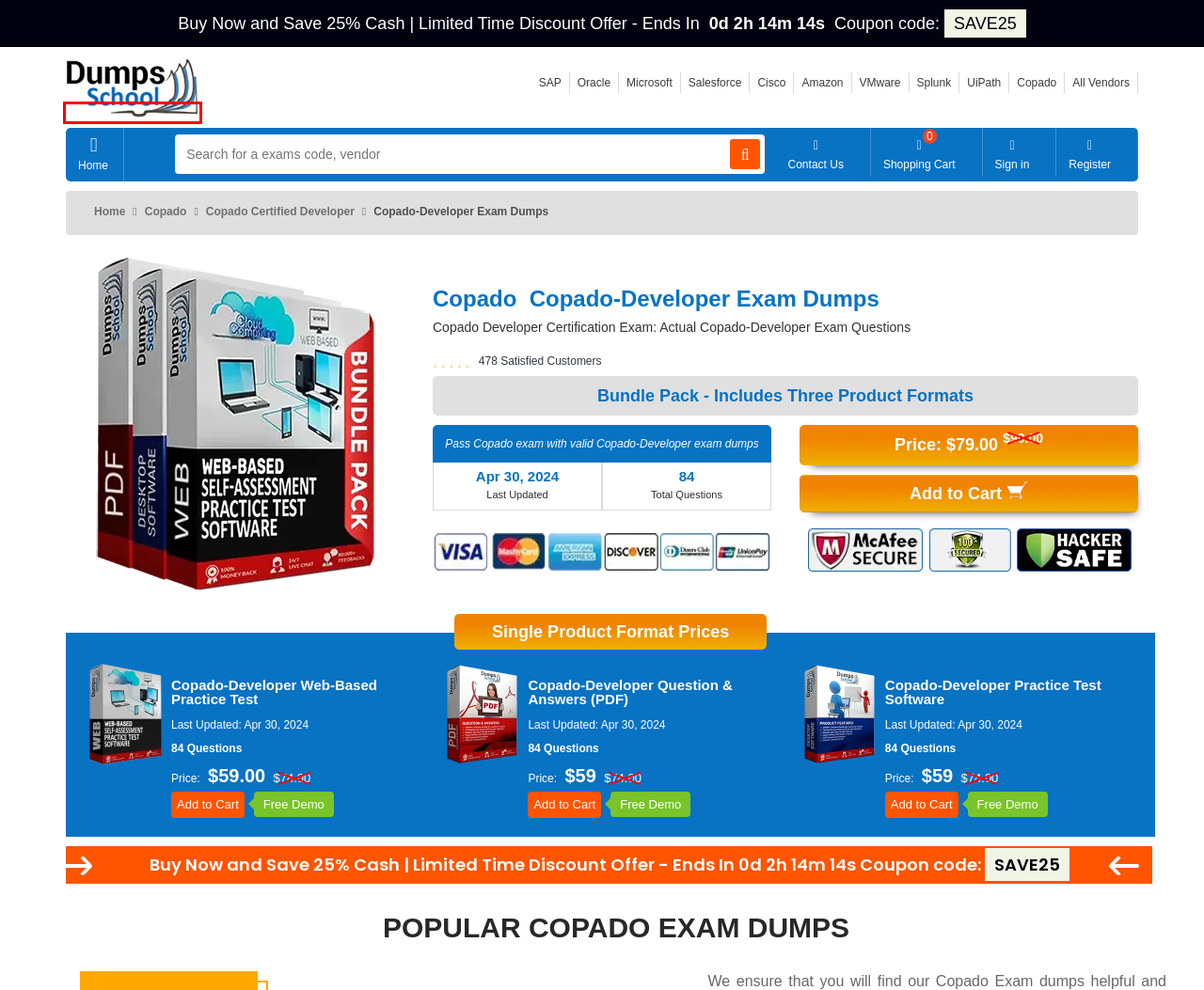Review the screenshot of a webpage that includes a red bounding box. Choose the webpage description that best matches the new webpage displayed after clicking the element within the bounding box. Here are the candidates:
A. Shopping Cart | DumpsSchool
B. Get Latest Oracle Exams Dumps - Updated 2024
C. Contact | DumpsSchool
D. Get Up-to-date Certification Exam Dumps - DumpsSchool
E. Get Latest Salesforce Exams Dumps - Updated 2024
F. Get Latest Cisco Exams Dumps - Updated 2024
G. All Vendors | DumpsSchool
H. Get Latest VMware Exams Dumps - Updated 2024

D